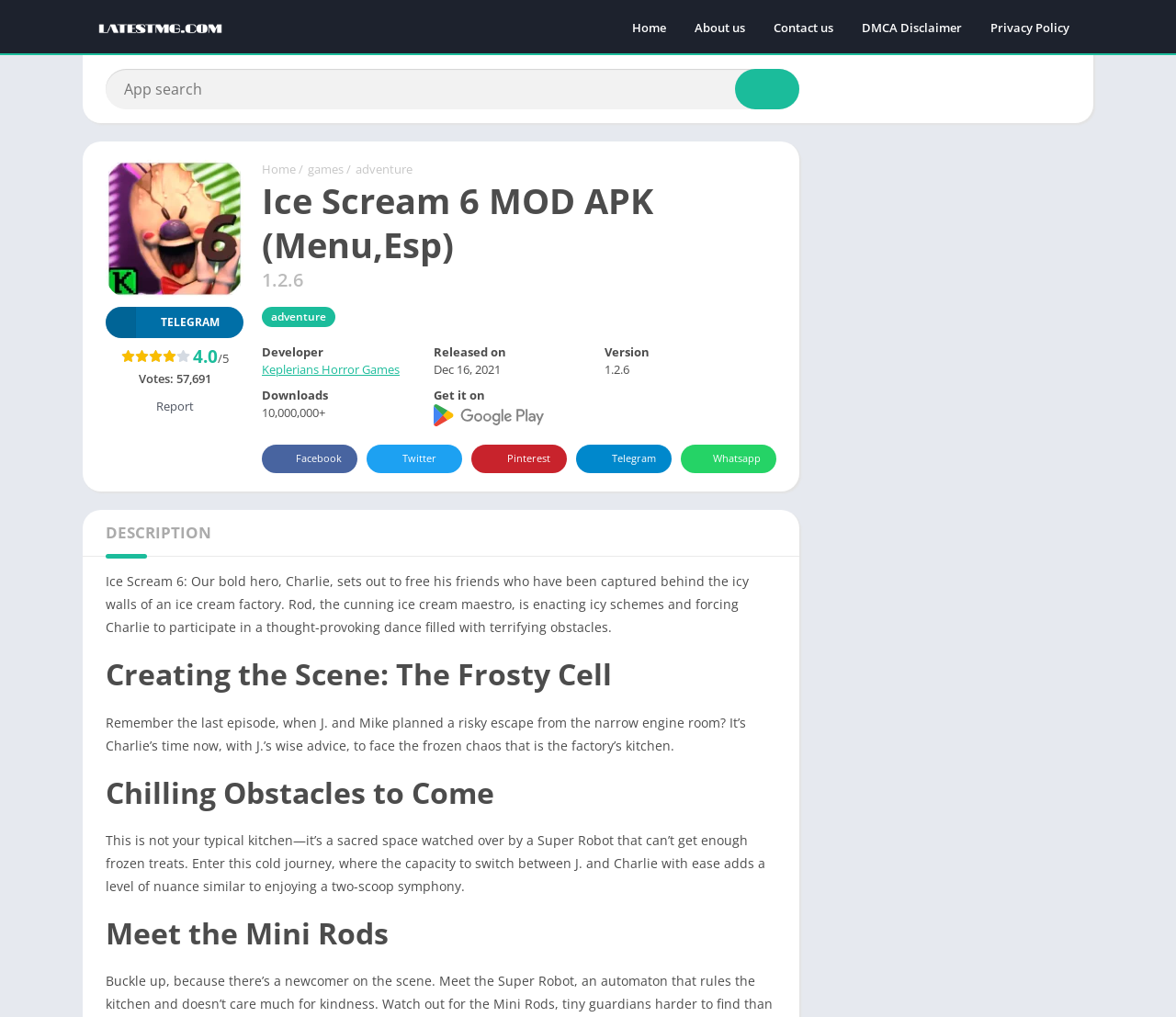Could you provide the bounding box coordinates for the portion of the screen to click to complete this instruction: "Search for something"?

[0.09, 0.068, 0.68, 0.107]